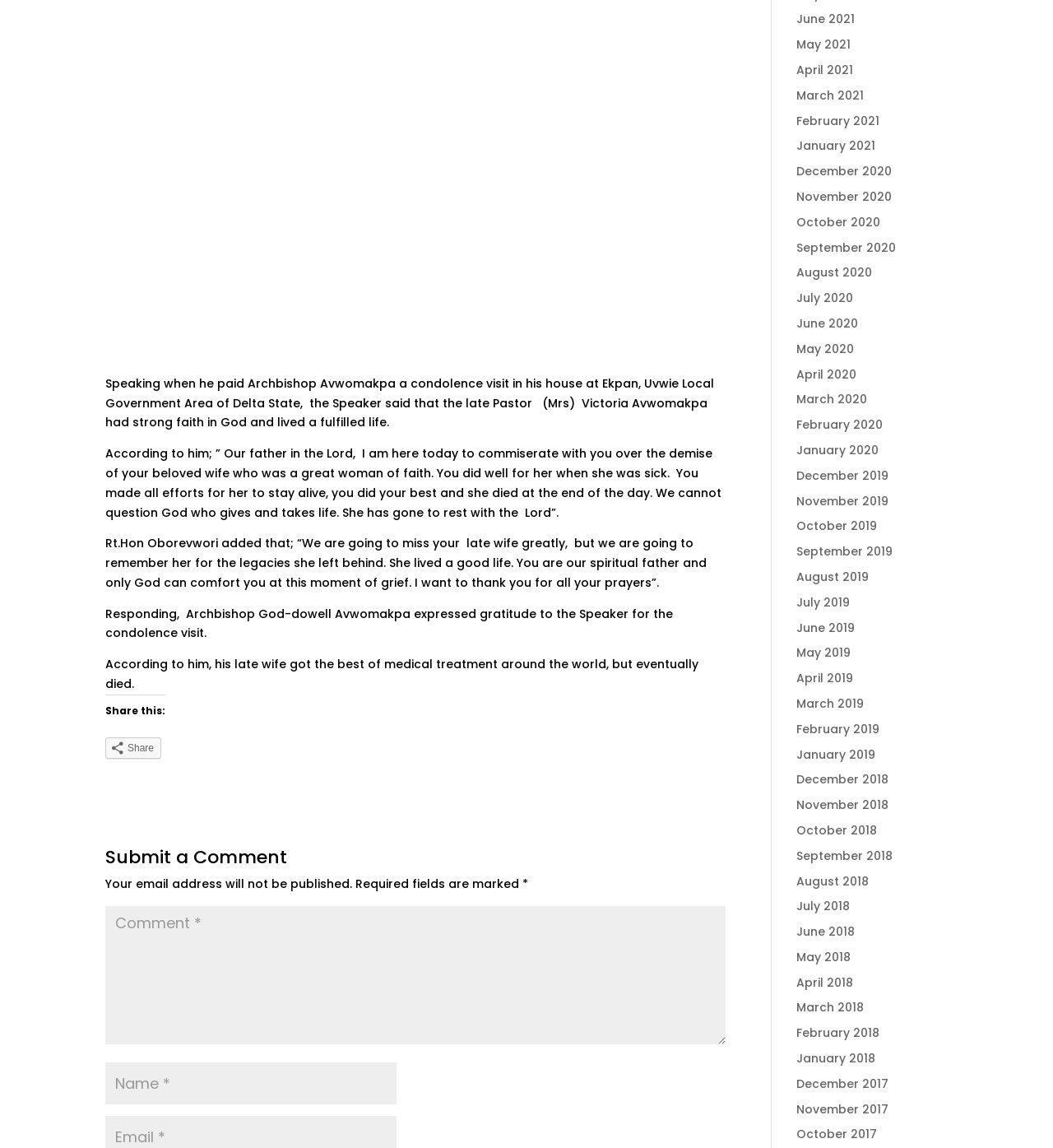Locate the bounding box coordinates of the clickable part needed for the task: "View articles from May 2021".

[0.756, 0.032, 0.808, 0.046]